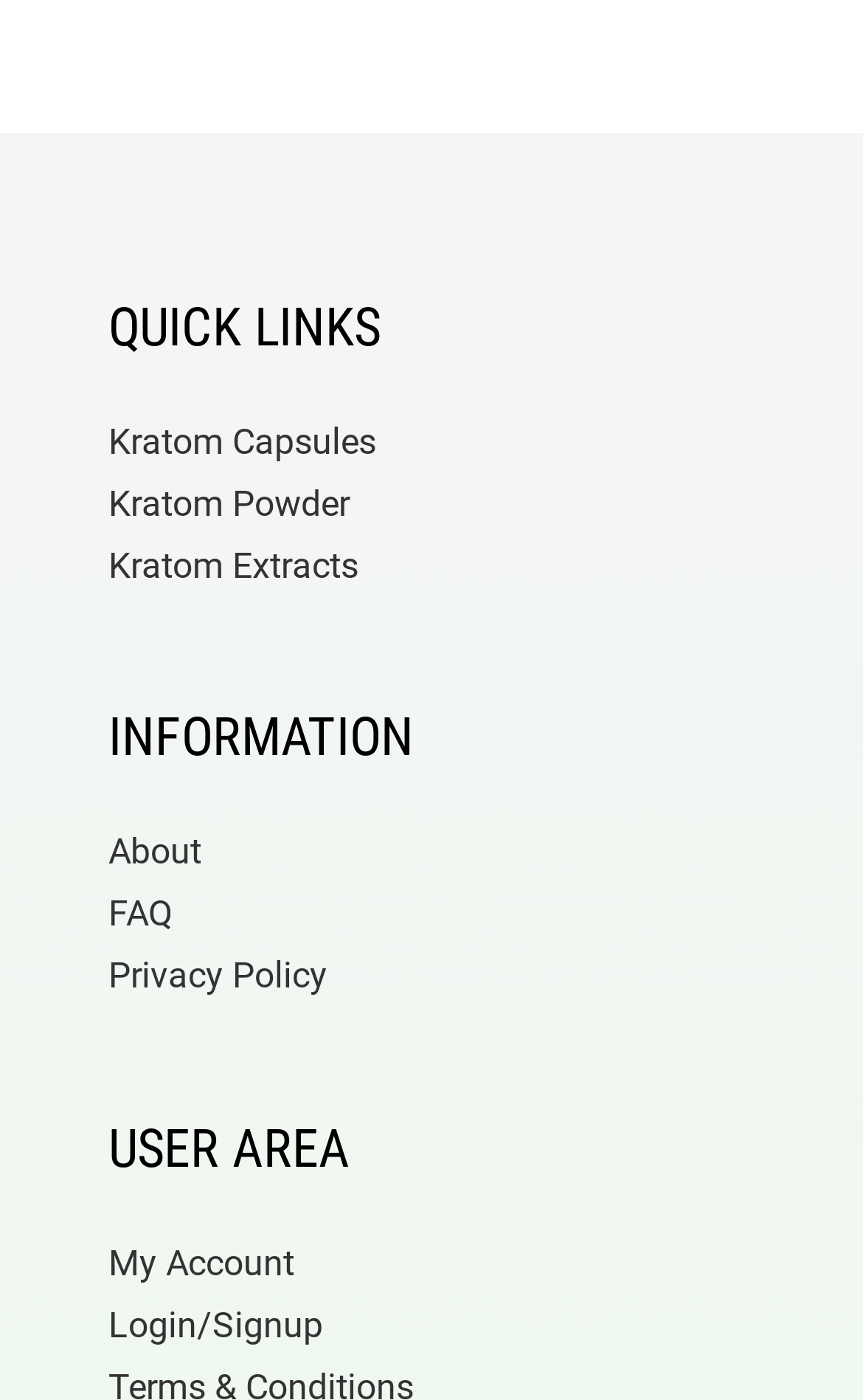Locate the bounding box coordinates of the area where you should click to accomplish the instruction: "Click on 'IO.Condvar.notifyAll'".

None